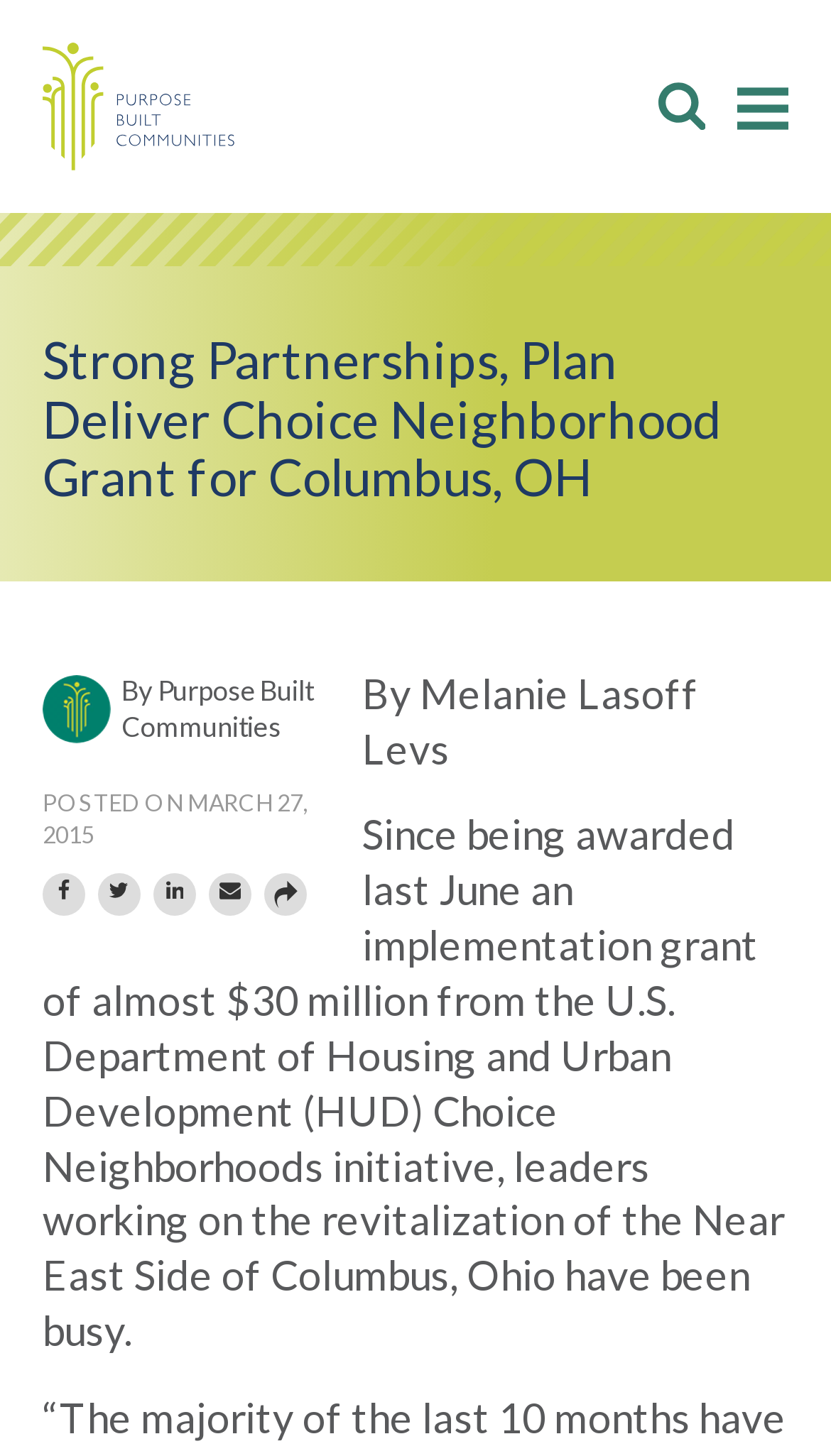Respond with a single word or phrase:
What is the name of the initiative?

Choice Neighborhoods